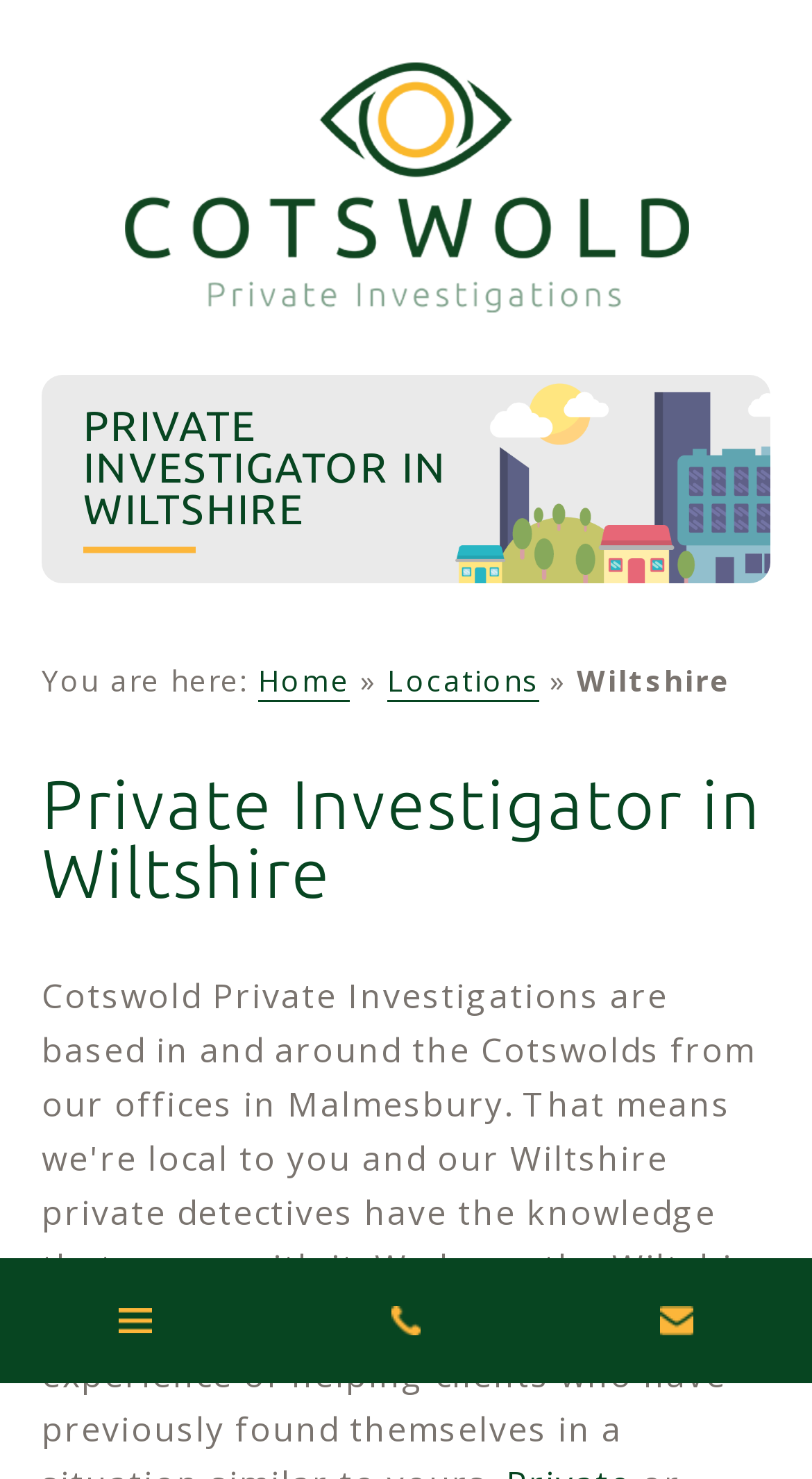Determine the main heading of the webpage and generate its text.

Private Investigator in Wiltshire